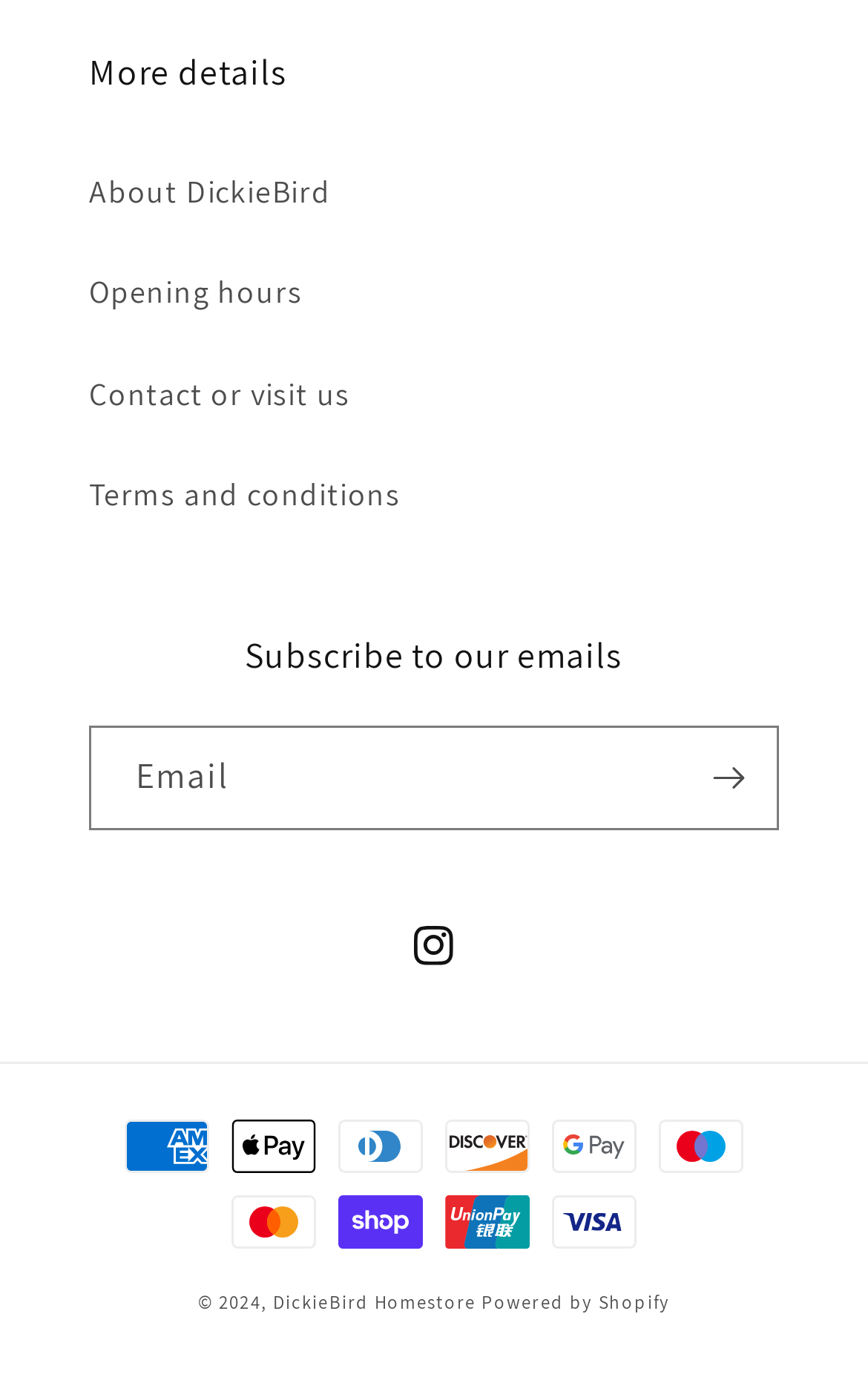Find the bounding box coordinates of the area that needs to be clicked in order to achieve the following instruction: "Go to DickieBird Homestore". The coordinates should be specified as four float numbers between 0 and 1, i.e., [left, top, right, bottom].

[0.314, 0.933, 0.548, 0.951]